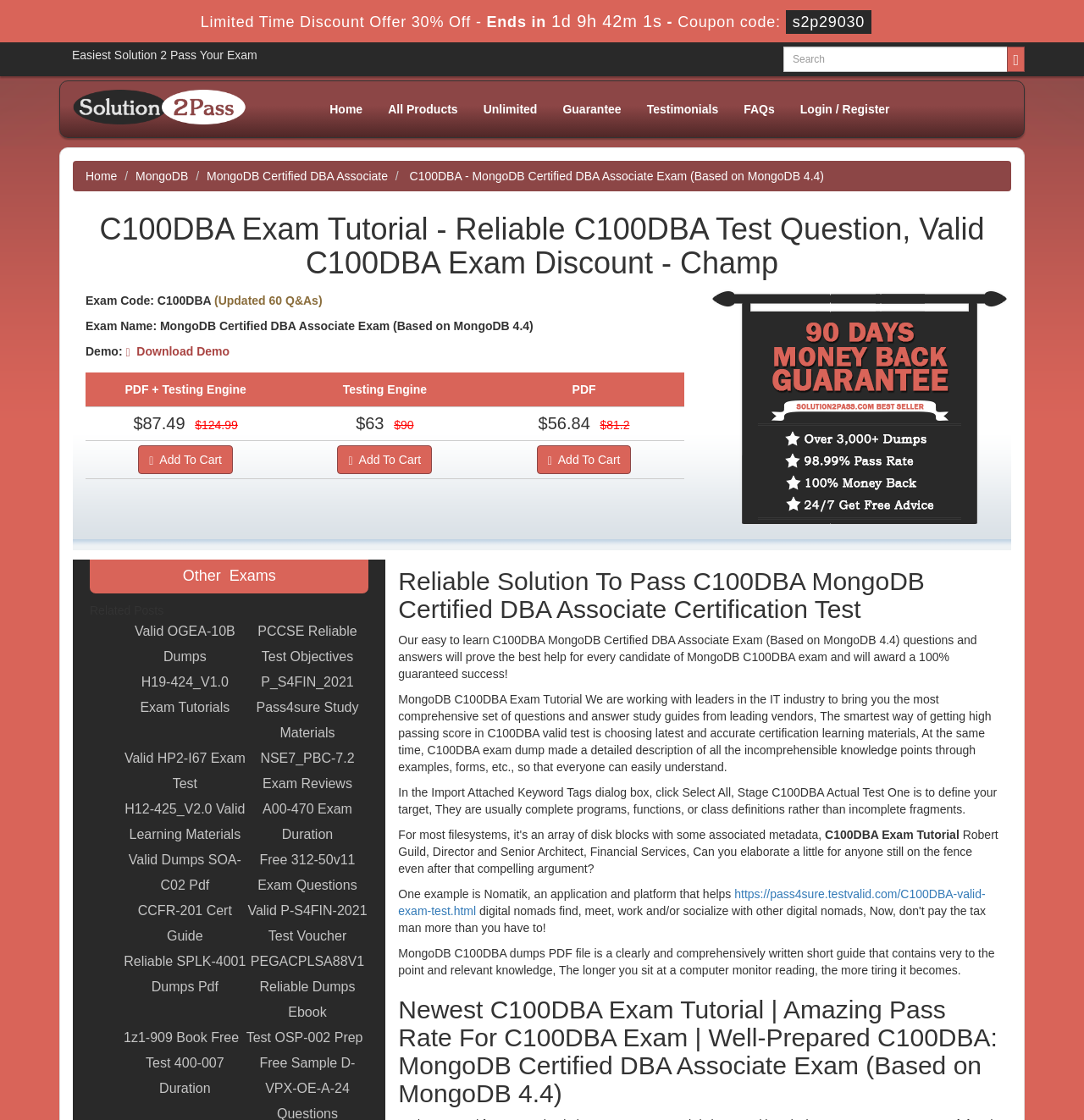Based on the element description: "MongoDB", identify the bounding box coordinates for this UI element. The coordinates must be four float numbers between 0 and 1, listed as [left, top, right, bottom].

[0.125, 0.151, 0.174, 0.163]